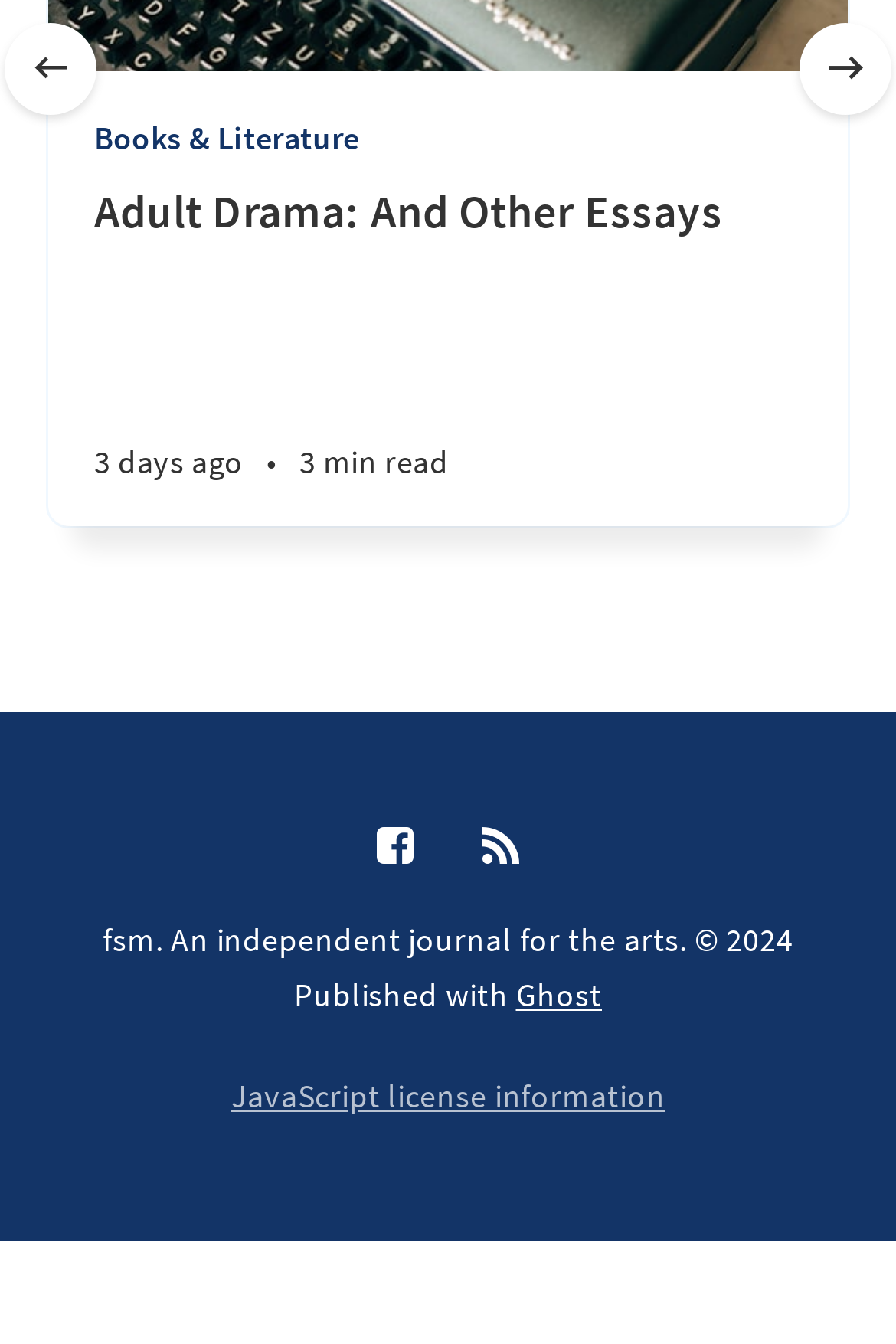Please specify the bounding box coordinates of the clickable section necessary to execute the following command: "Click on 'Books & Literature'".

[0.105, 0.087, 0.895, 0.118]